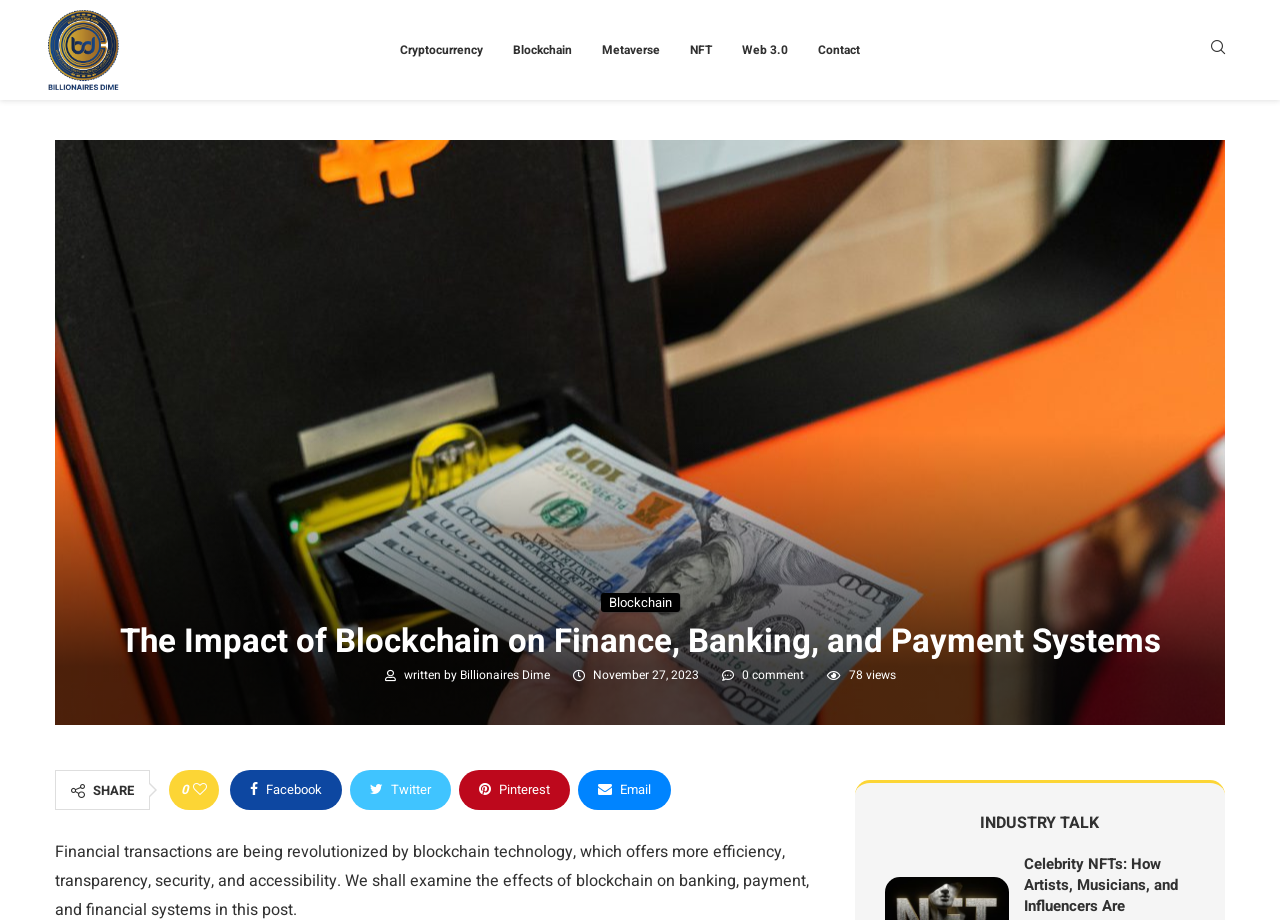Identify the bounding box for the UI element that is described as follows: "Billionaires Dime".

[0.359, 0.724, 0.432, 0.744]